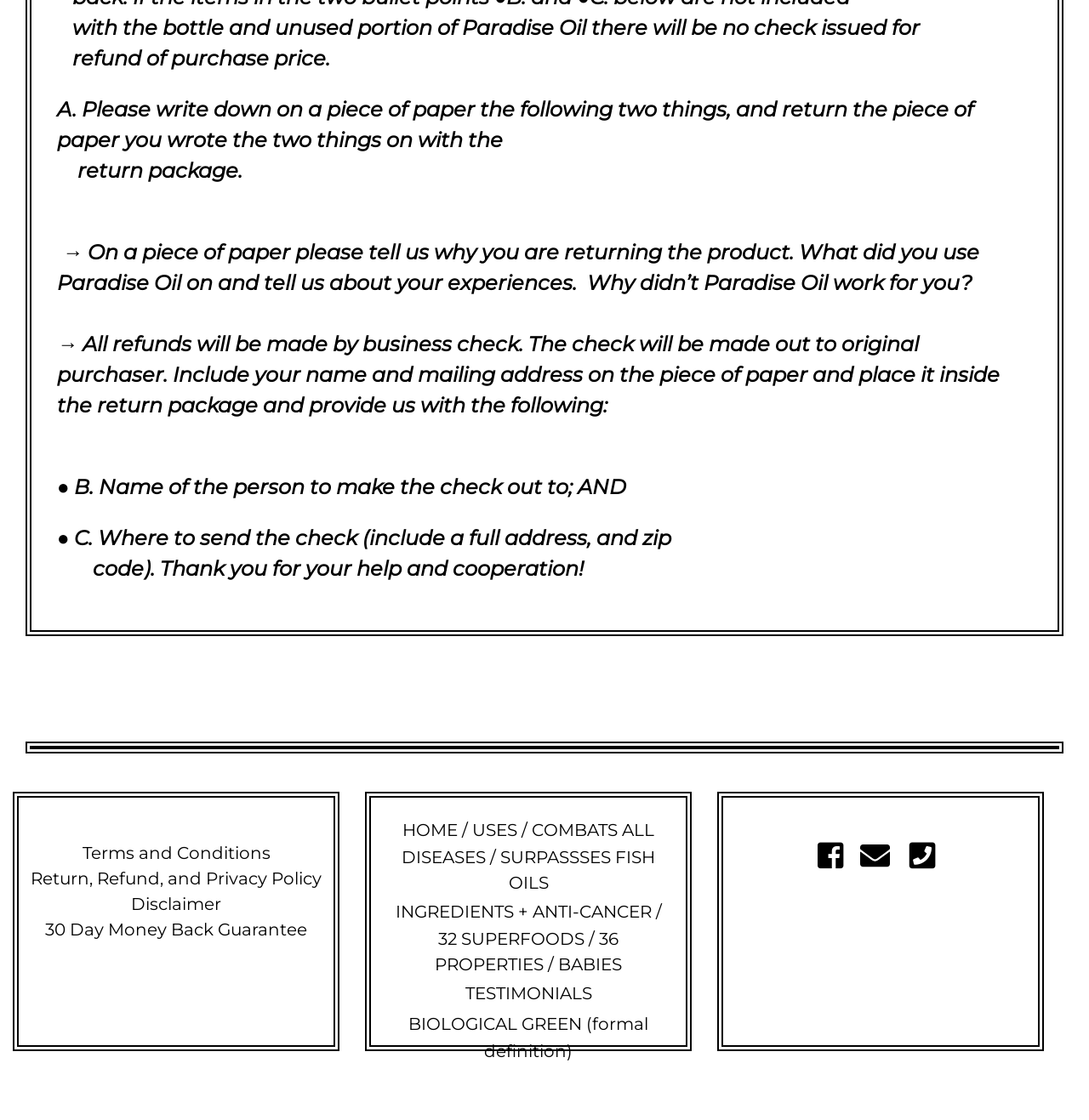Determine the bounding box coordinates of the section to be clicked to follow the instruction: "Click on 30 Day Money Back Guarantee". The coordinates should be given as four float numbers between 0 and 1, formatted as [left, top, right, bottom].

[0.041, 0.821, 0.282, 0.839]